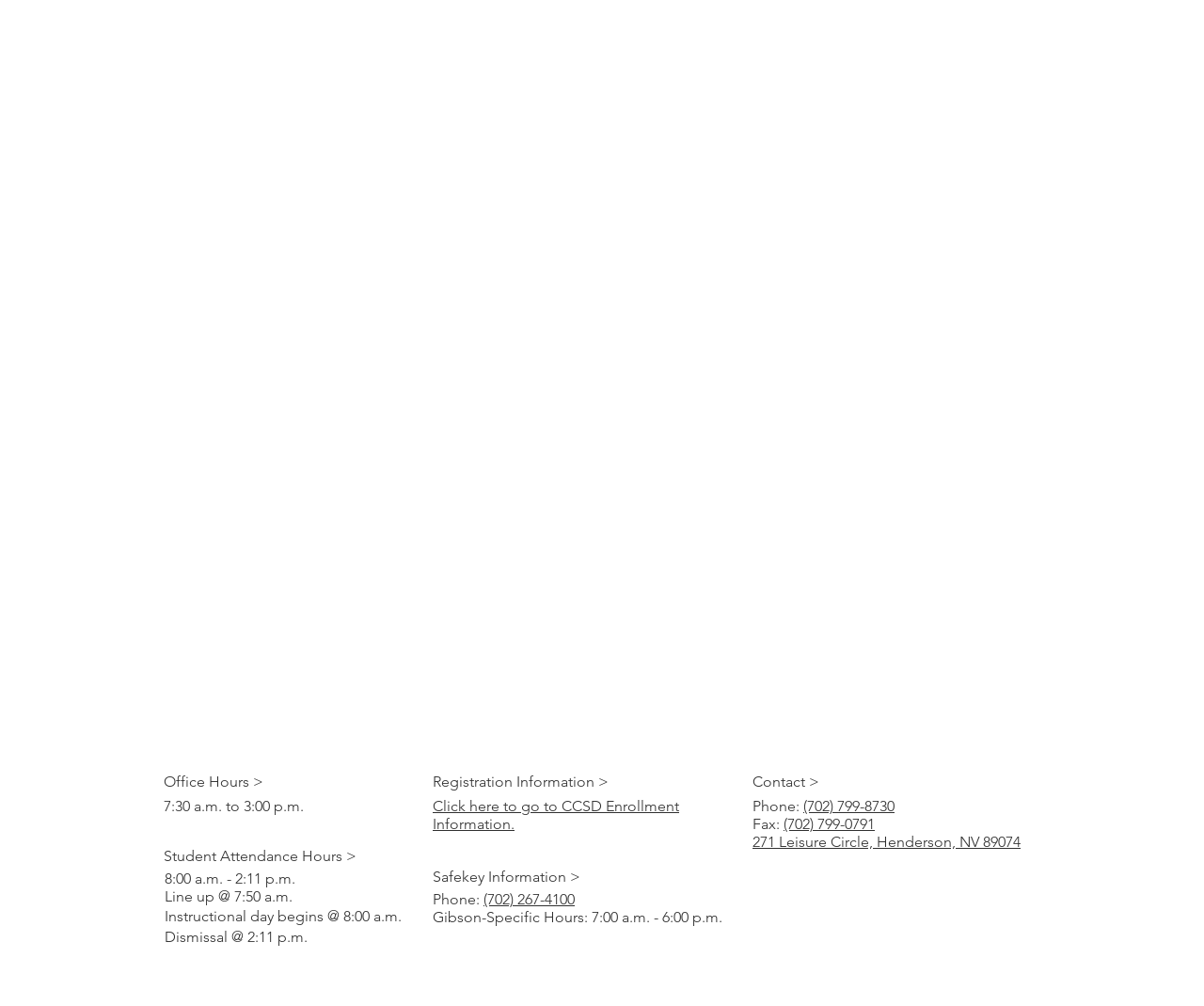What are the office hours?
Give a one-word or short-phrase answer derived from the screenshot.

7:30 a.m. to 3:00 p.m.